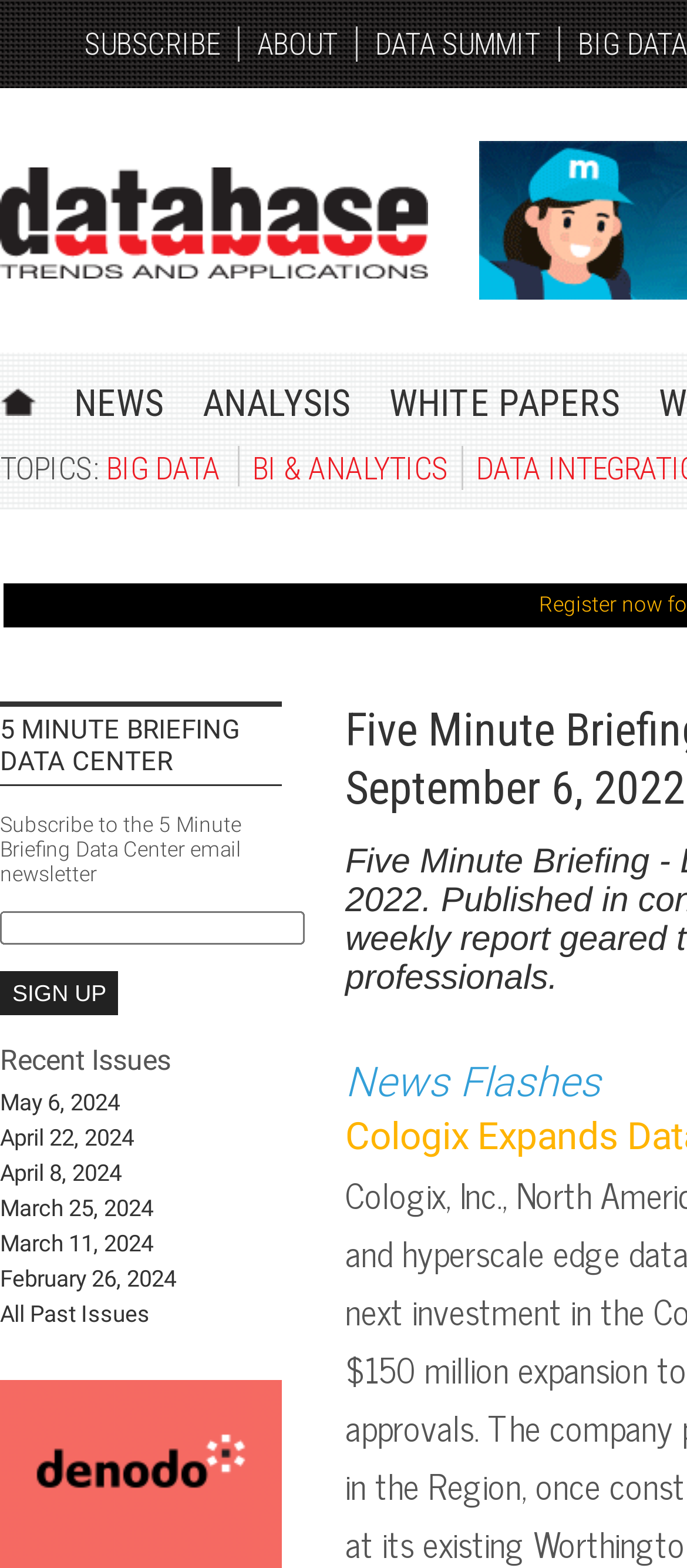Carefully observe the image and respond to the question with a detailed answer:
How many main navigation links are there?

I counted the number of main navigation links at the top of the page, which are 'HOME', 'NEWS', 'ANALYSIS', 'WHITE PAPERS', and 'DATA SUMMIT', so there are 5 main navigation links.